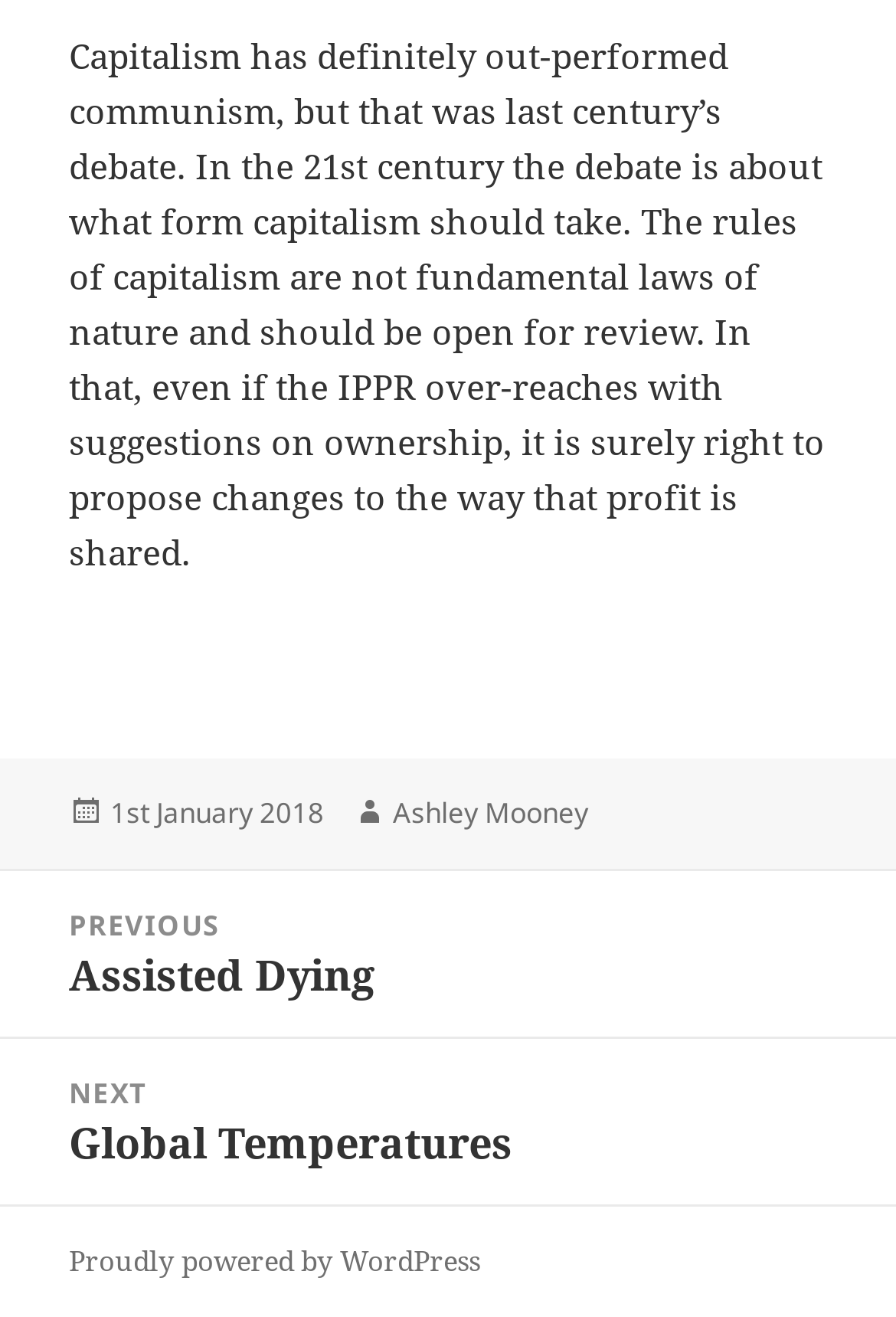Please provide the bounding box coordinate of the region that matches the element description: Proudly powered by WordPress. Coordinates should be in the format (top-left x, top-left y, bottom-right x, bottom-right y) and all values should be between 0 and 1.

[0.077, 0.942, 0.536, 0.973]